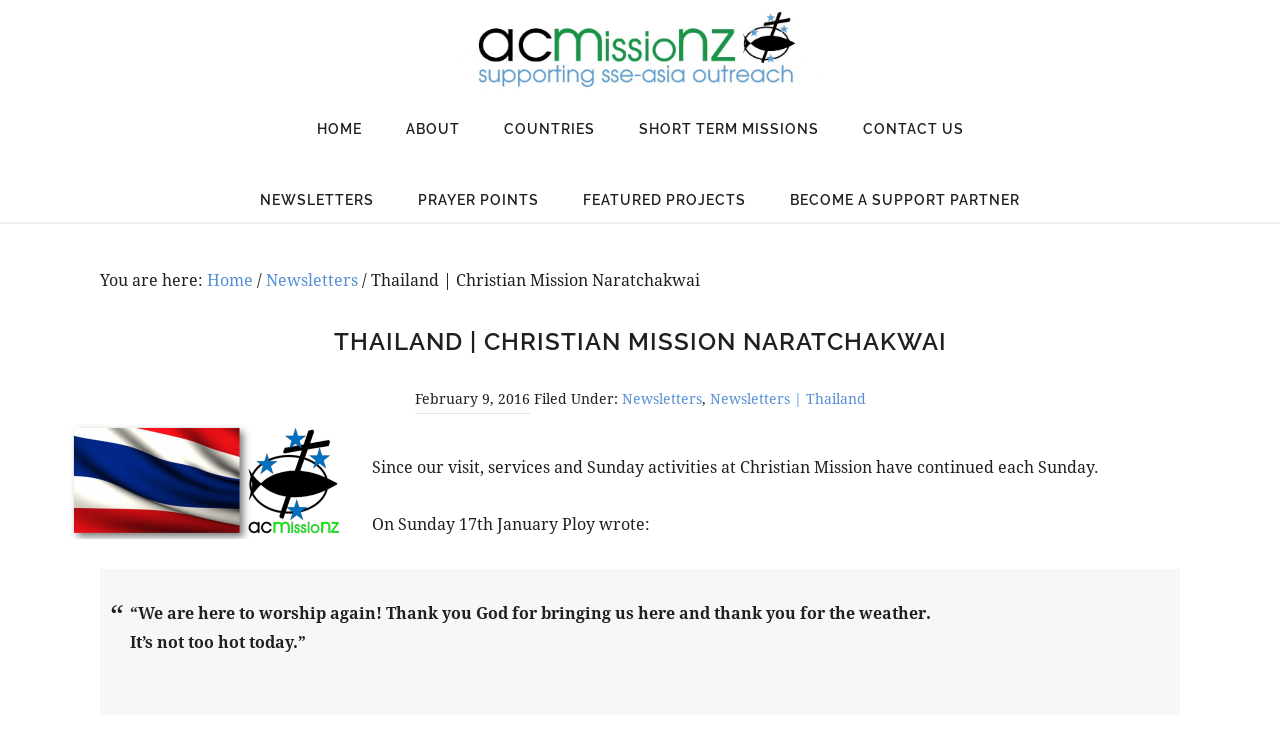Observe the image and answer the following question in detail: What is the date of the newsletter?

I found the answer by looking at the time element in the header section of the webpage, which says 'February 9, 2016'.